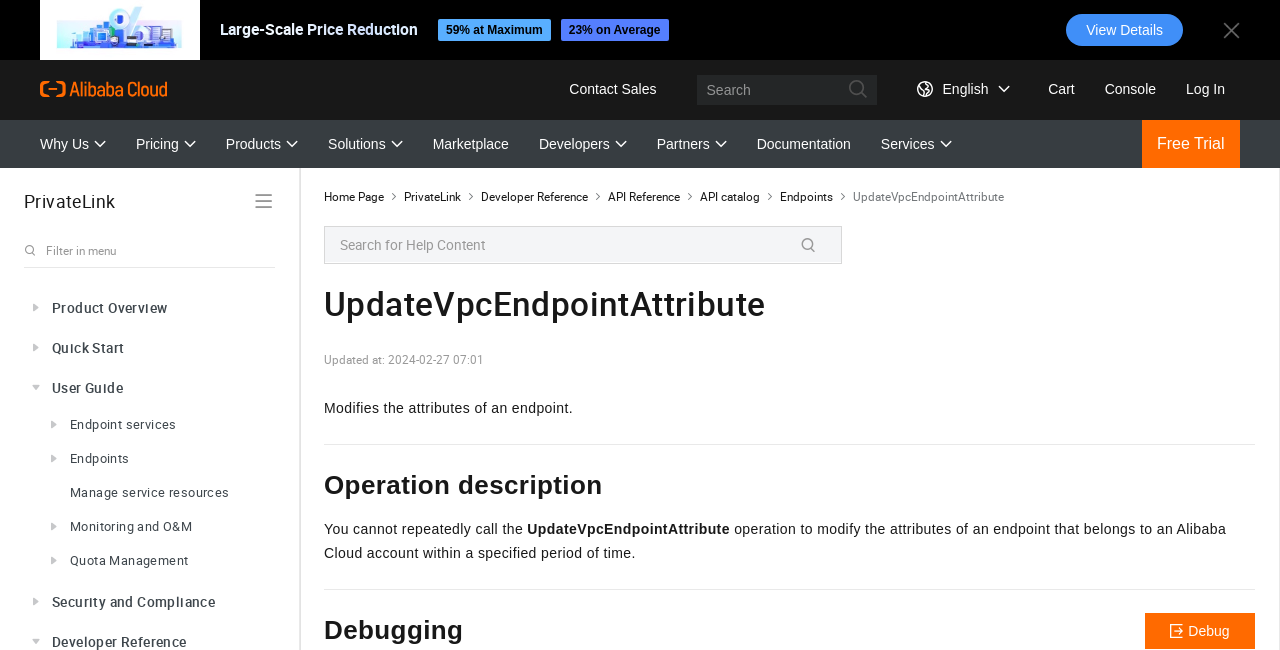Identify the bounding box for the described UI element: "Contact Sales".

[0.433, 0.109, 0.525, 0.165]